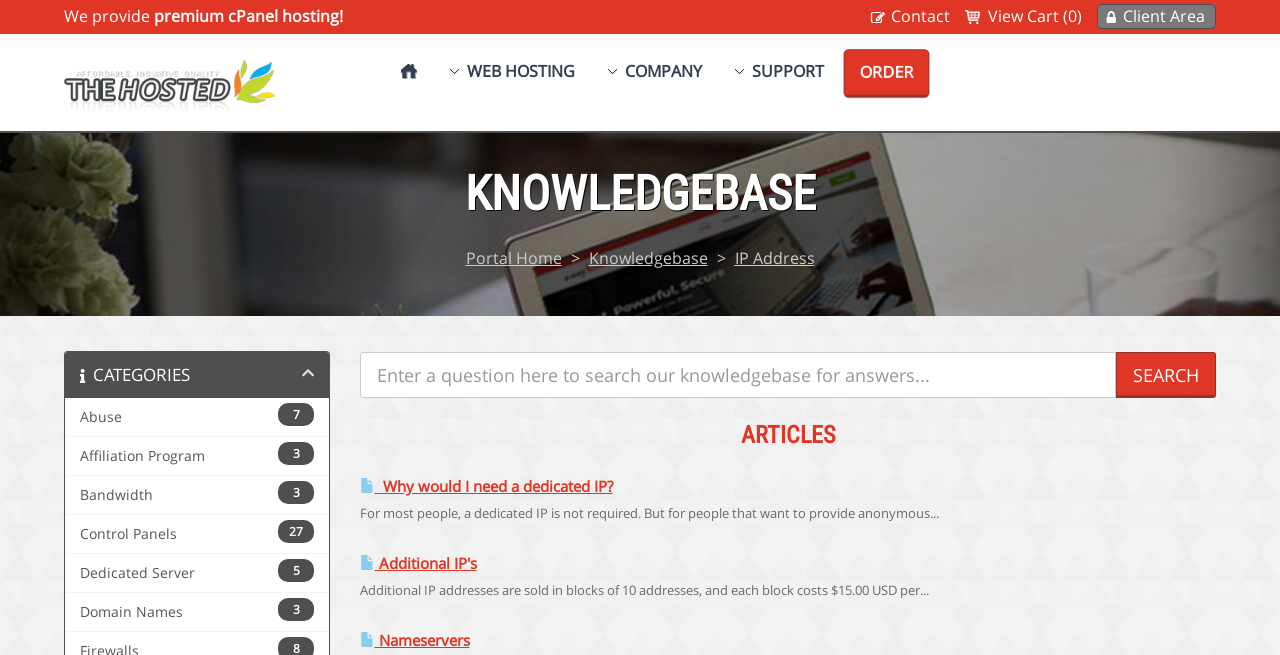What is the purpose of the search bar?
Please ensure your answer to the question is detailed and covers all necessary aspects.

The search bar is located in the middle of the webpage and has a placeholder text 'Enter a question here to search our knowledgebase for answers...'. This suggests that the purpose of the search bar is to search the knowledgebase for answers to questions.